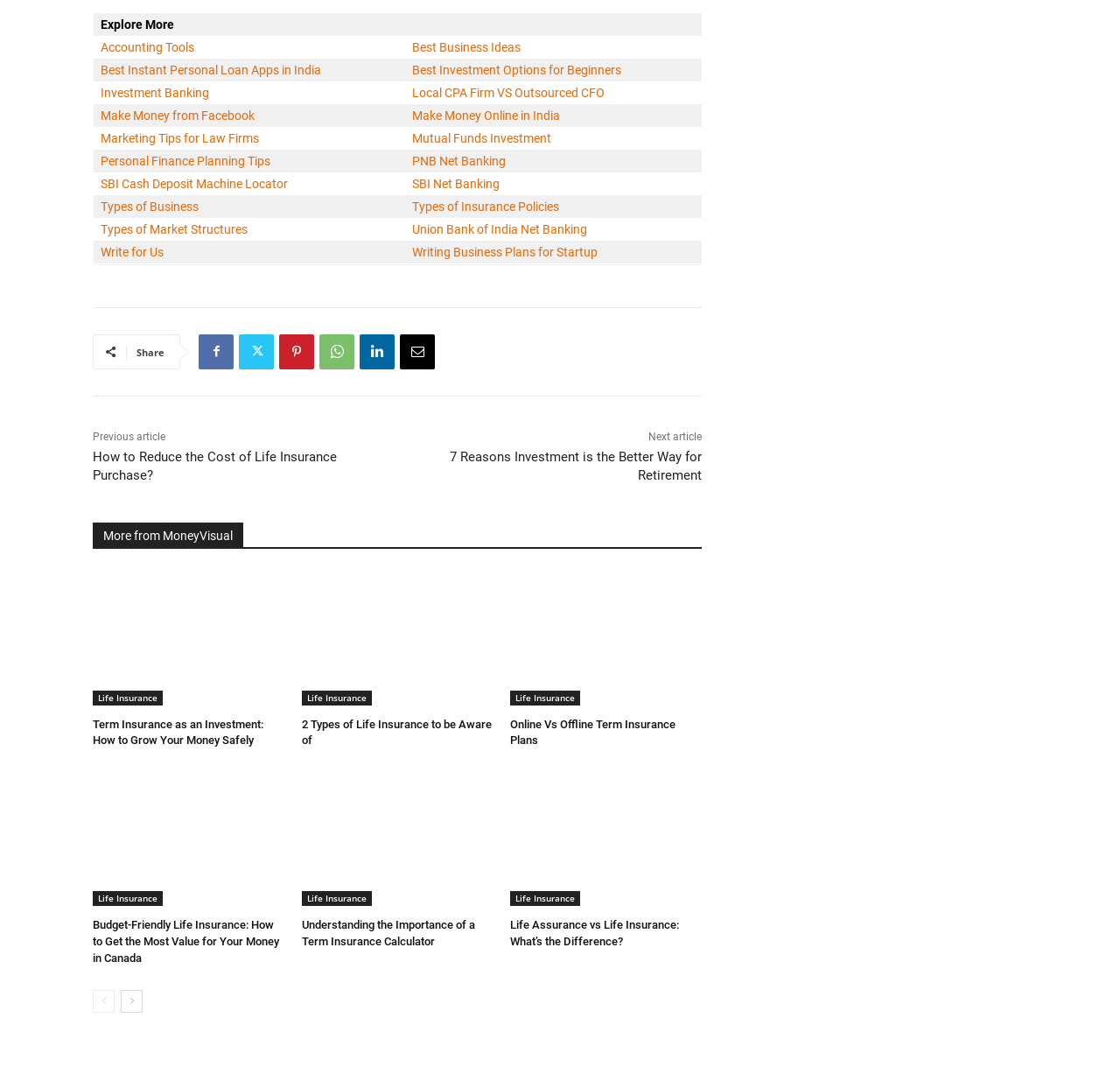How many articles are listed below the table?
Please give a detailed and elaborate explanation in response to the question.

I counted the number of 'heading' elements below the table, which are 3, and each of them corresponds to an article.